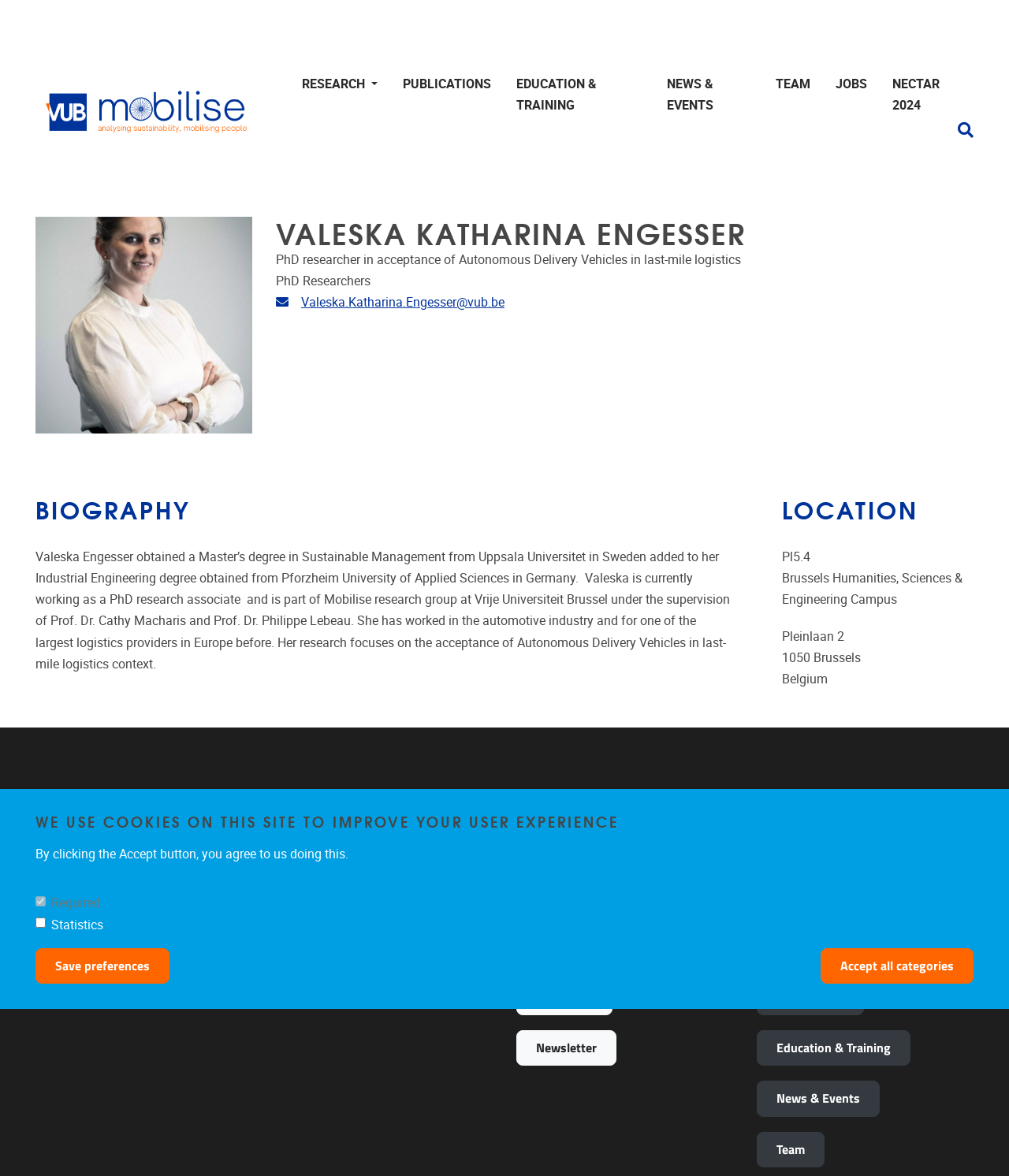Show the bounding box coordinates for the HTML element as described: "Colourful Birthday".

None